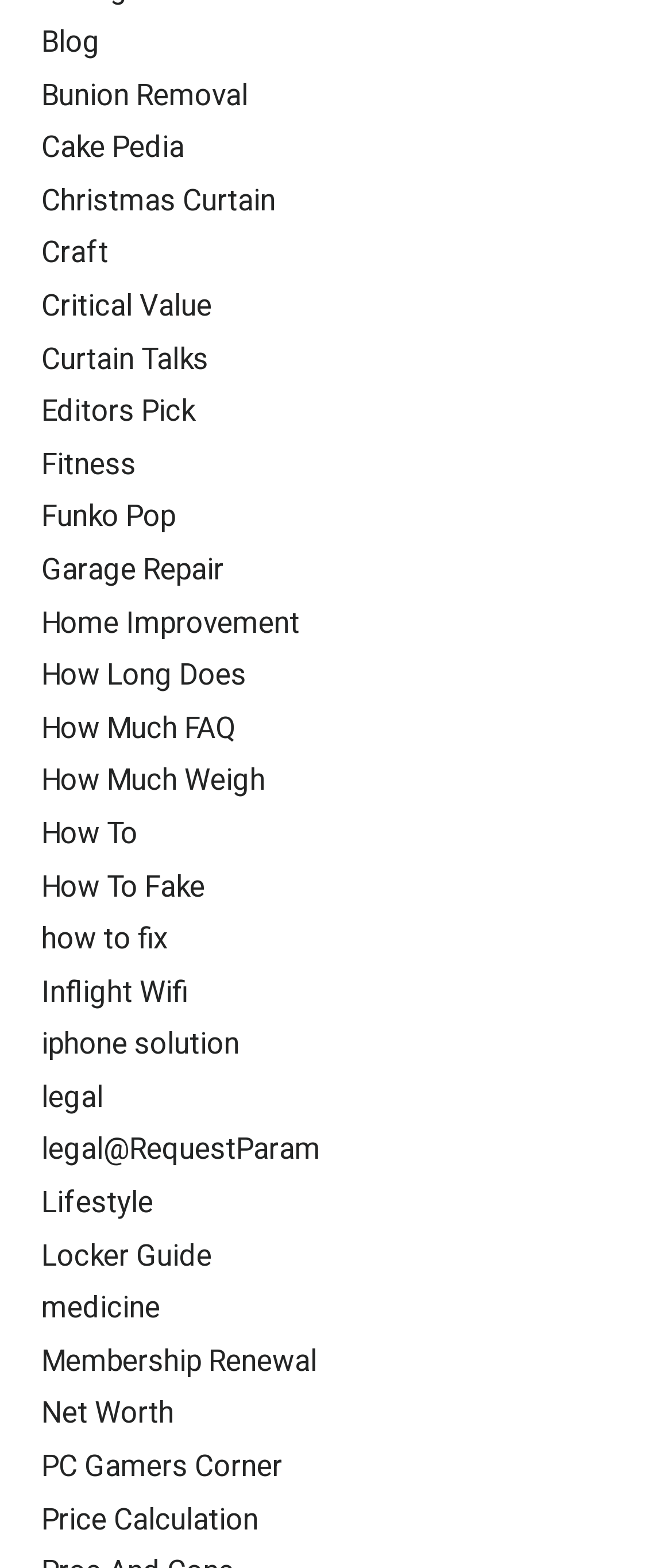Pinpoint the bounding box coordinates for the area that should be clicked to perform the following instruction: "Explore 'PC Gamers Corner'".

[0.062, 0.922, 0.421, 0.949]